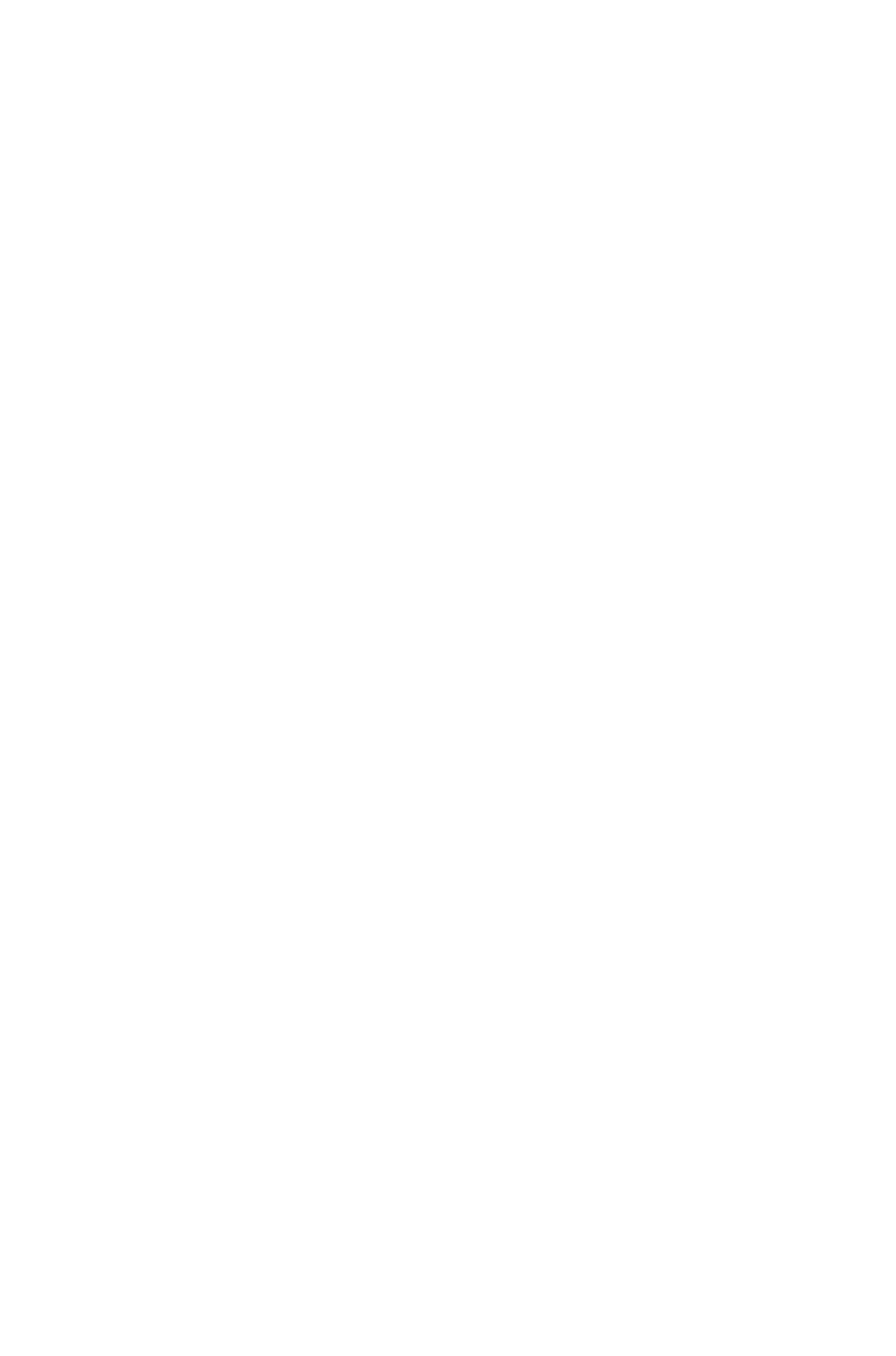What is the name of the technology company powering the website?
Please answer the question as detailed as possible based on the image.

I read the text at the bottom of the webpage that says 'Proudly Powered By' and found that the name of the technology company powering the website is Nicholas Idoko Technologies.